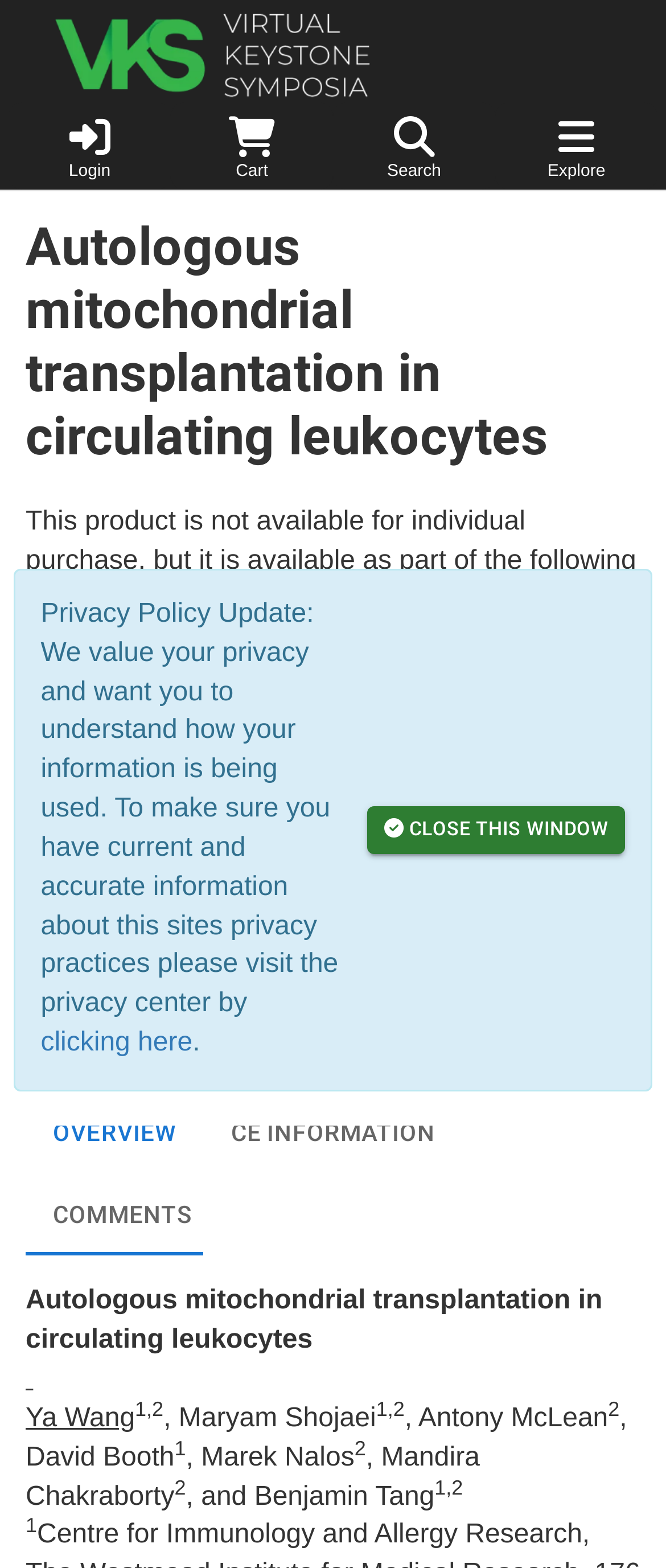Locate and extract the headline of this webpage.

Autologous mitochondrial transplantation in circulating leukocytes